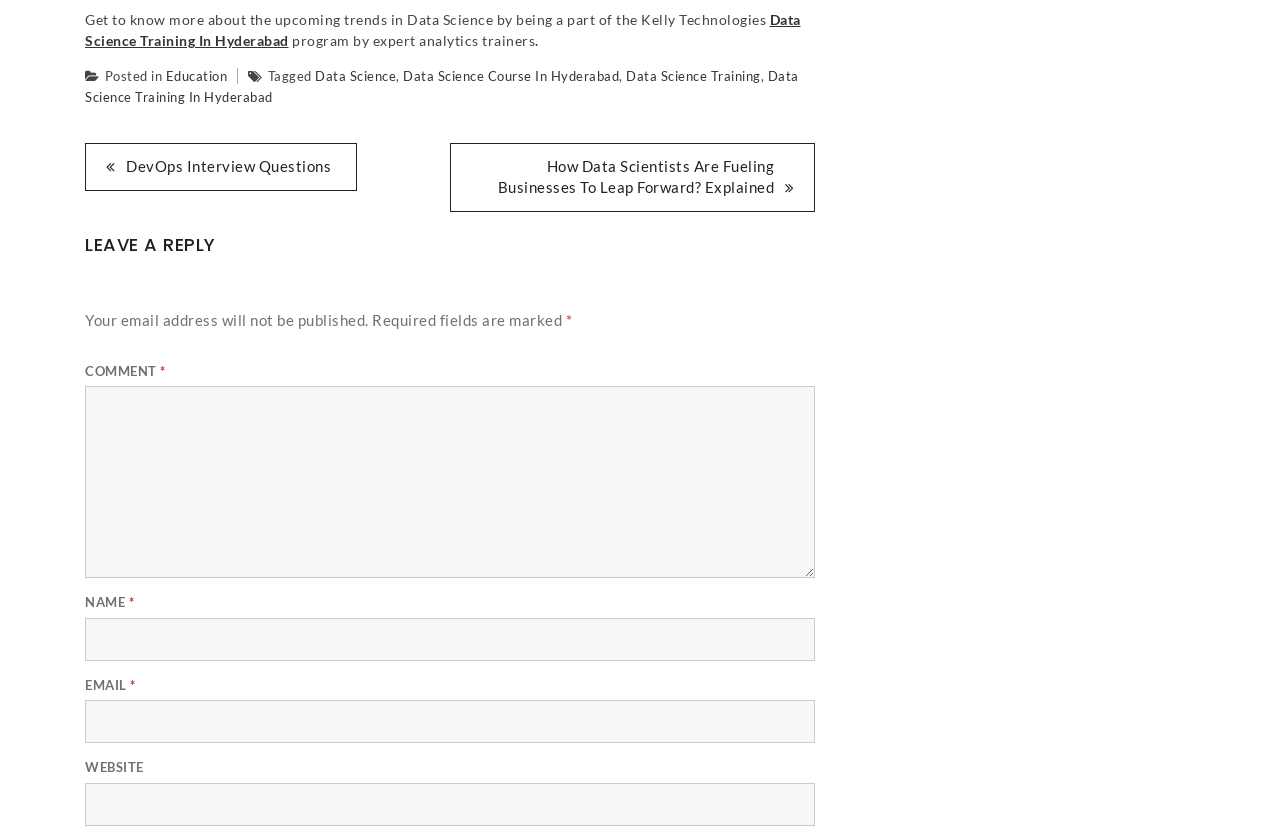Please specify the bounding box coordinates of the clickable region to carry out the following instruction: "Enter a comment". The coordinates should be four float numbers between 0 and 1, in the format [left, top, right, bottom].

[0.066, 0.464, 0.637, 0.695]